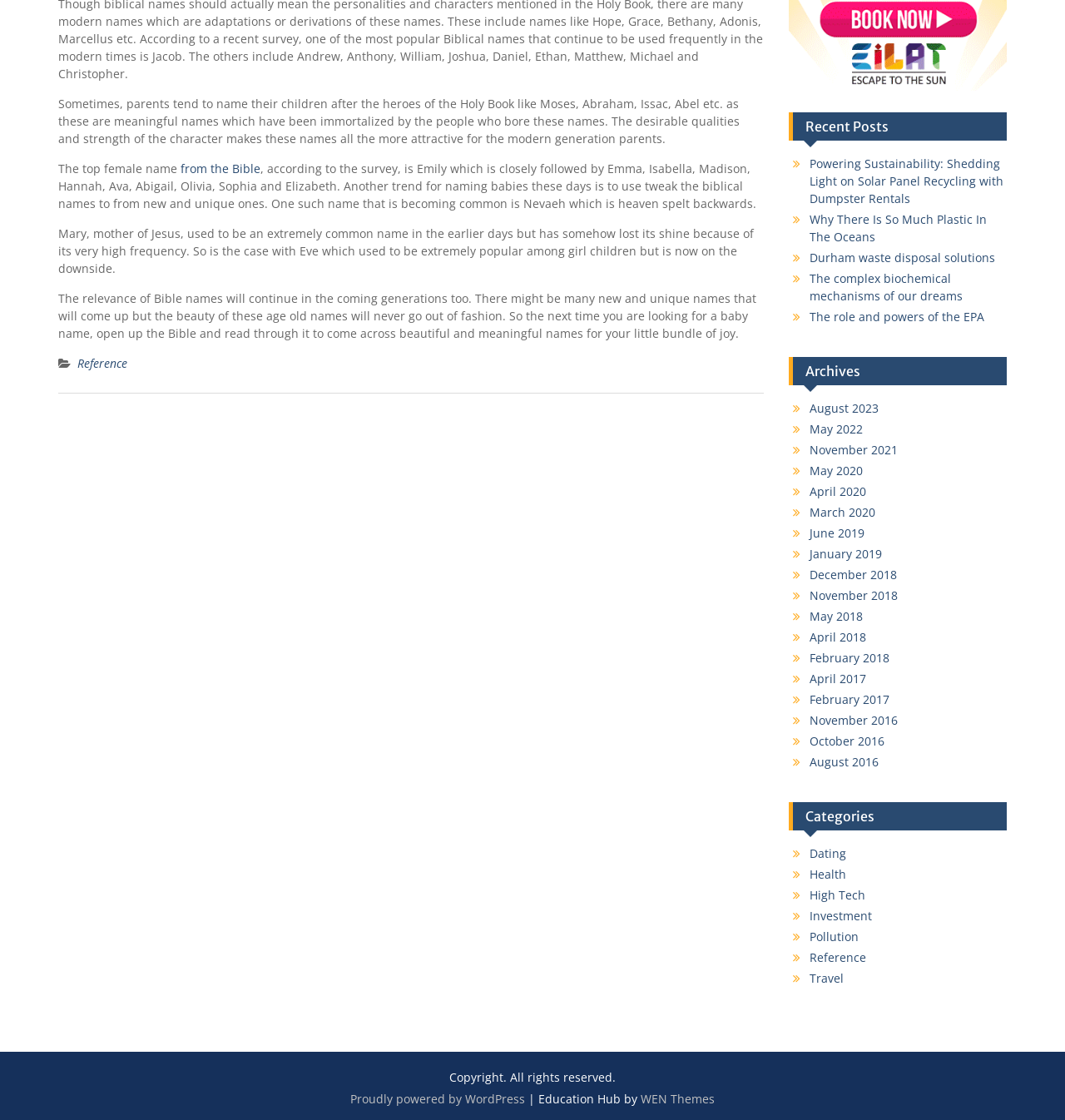Based on the provided description, "April 2017", find the bounding box of the corresponding UI element in the screenshot.

[0.76, 0.599, 0.813, 0.613]